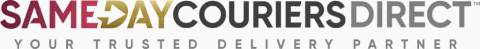What is the tagline of Same Day Couriers Direct?
From the image, respond using a single word or phrase.

YOUR TRUSTED DELIVERY PARTNER